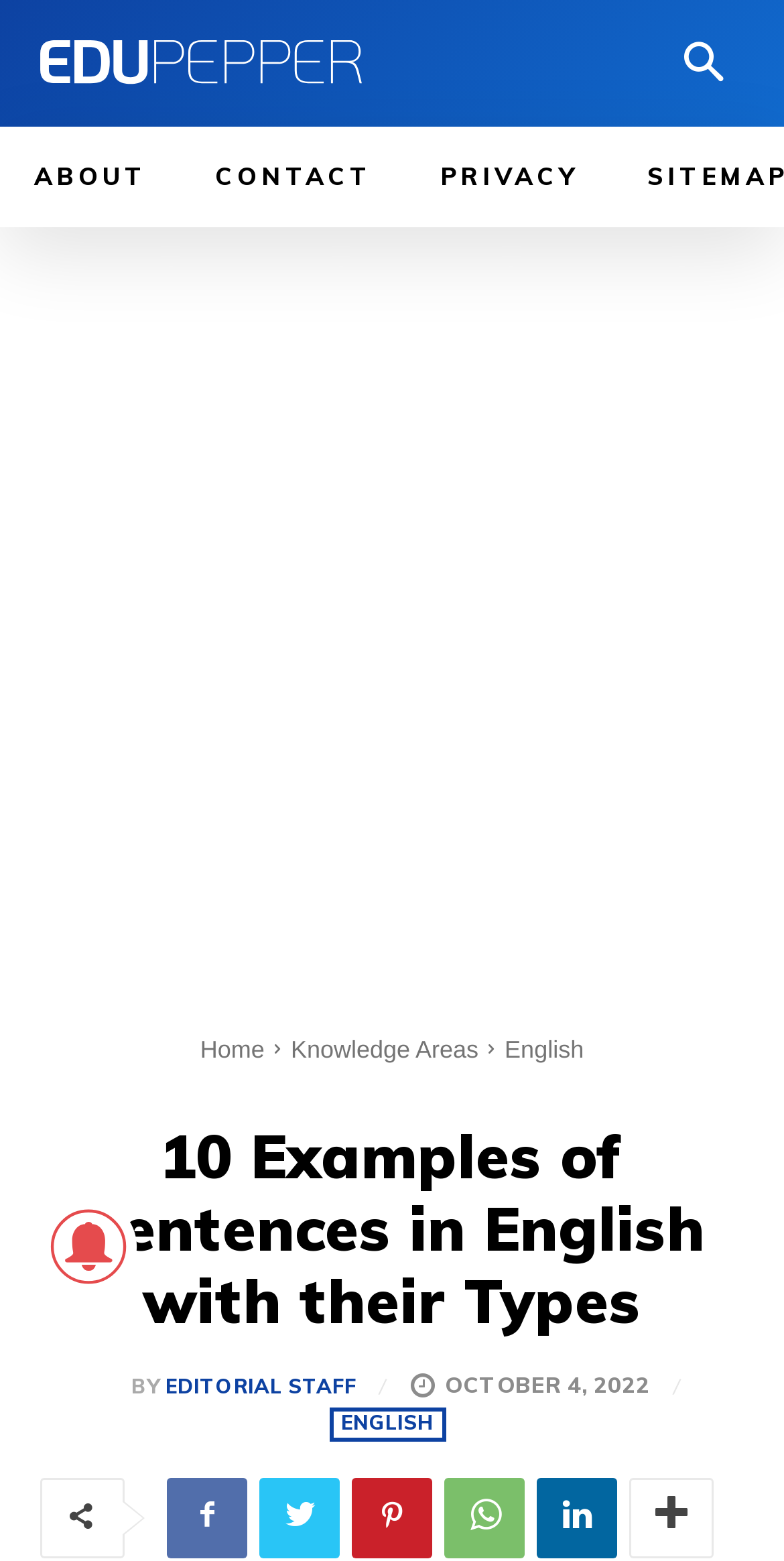For the element described, predict the bounding box coordinates as (top-left x, top-left y, bottom-right x, bottom-right y). All values should be between 0 and 1. Element description: parent_node: BY title="Editorial Staff"

[0.101, 0.877, 0.168, 0.9]